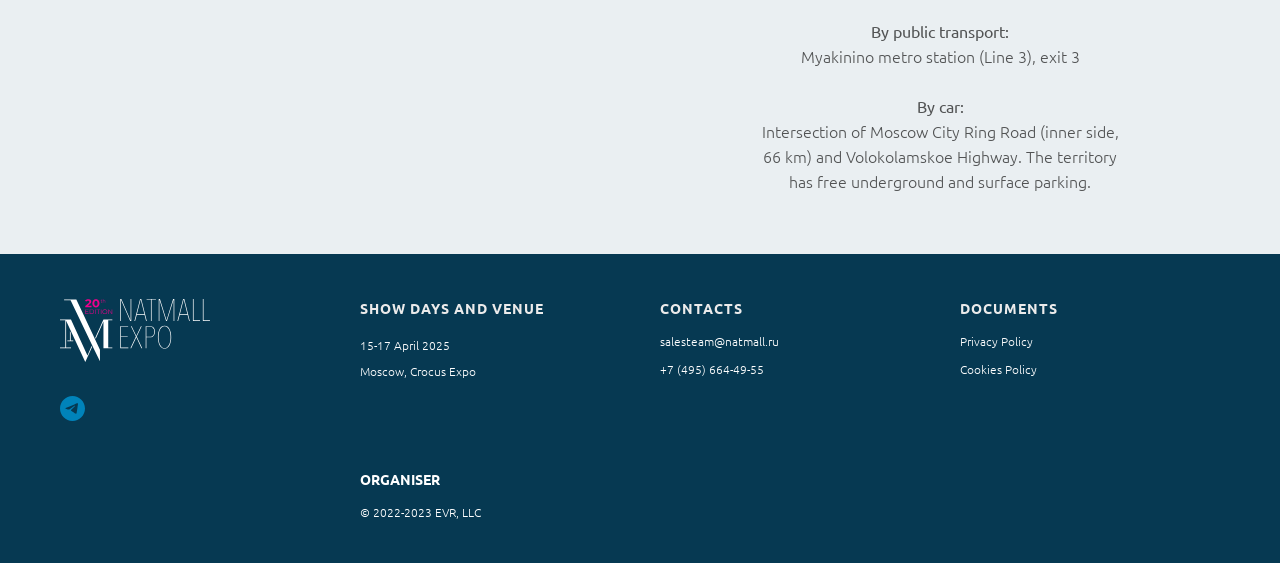Given the content of the image, can you provide a detailed answer to the question?
What is the contact email?

The webpage provides contact information, including an email address, which is salesteam@natmall.ru, in the 'CONTACTS' section.